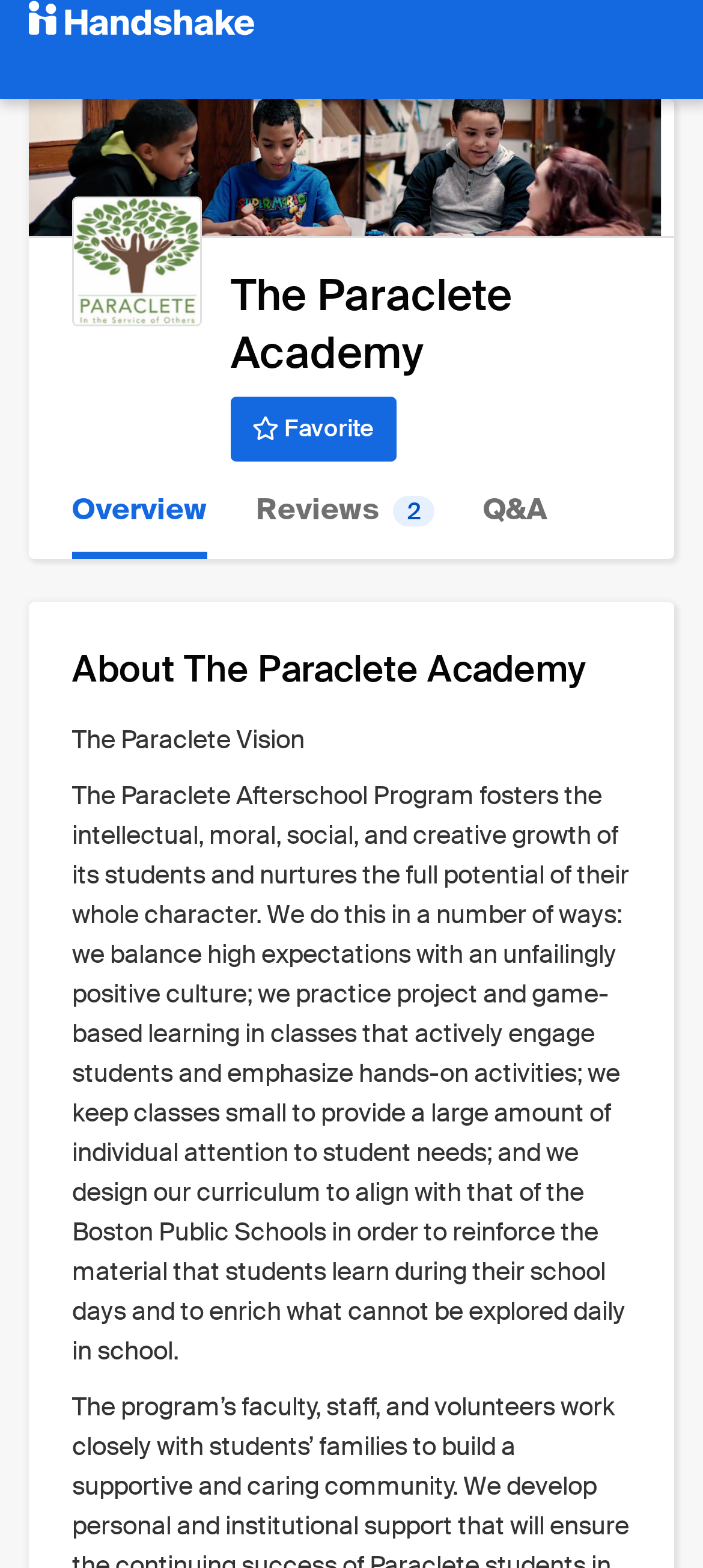How does the Paraclete Afterschool Program provide individual attention to students?
Please provide a comprehensive answer based on the contents of the image.

The program provides individual attention to students by keeping classes small, as mentioned in the StaticText element which describes the program's approach to learning.